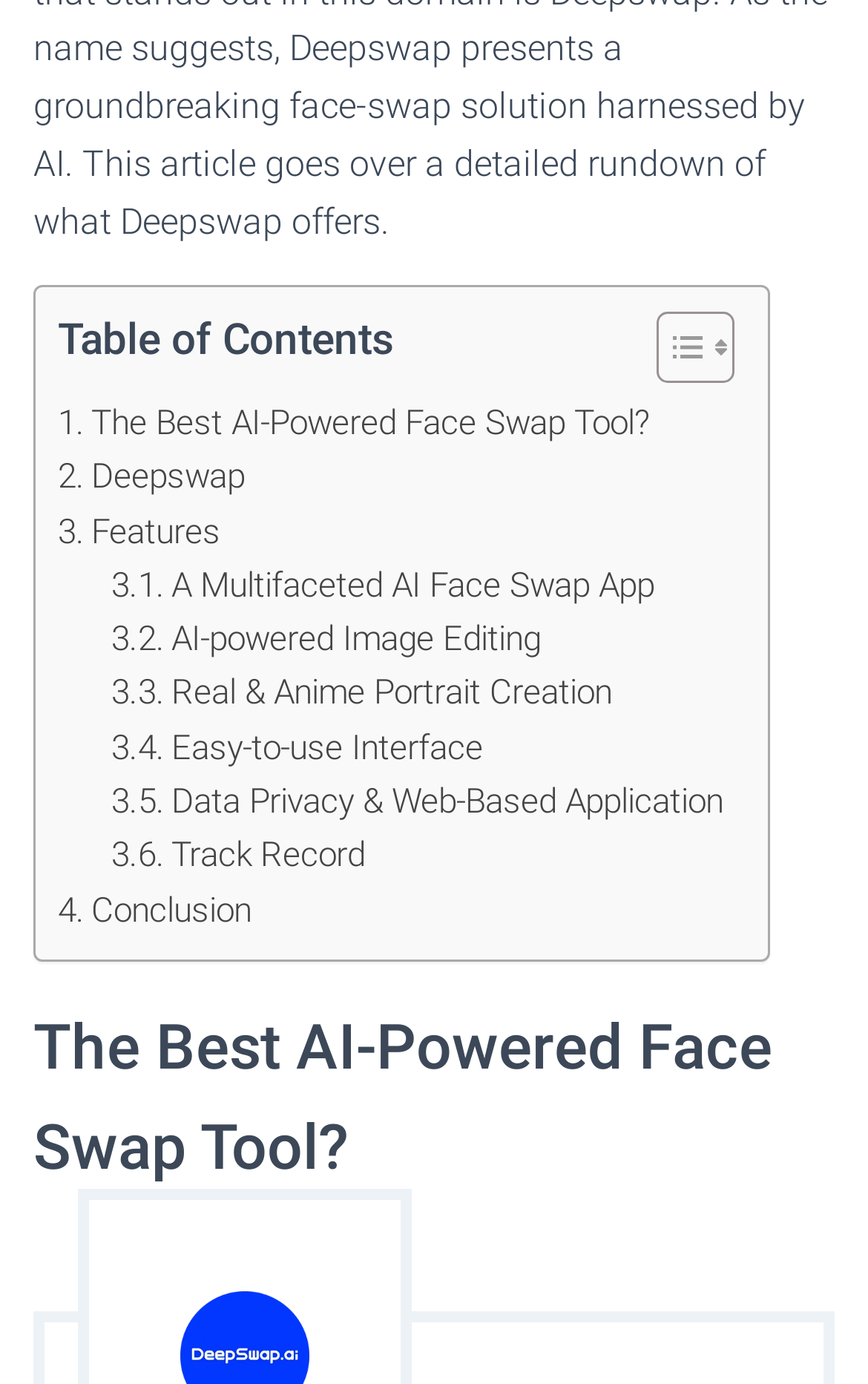Please find the bounding box coordinates of the element that you should click to achieve the following instruction: "Learn about Deepswap". The coordinates should be presented as four float numbers between 0 and 1: [left, top, right, bottom].

[0.067, 0.325, 0.282, 0.364]